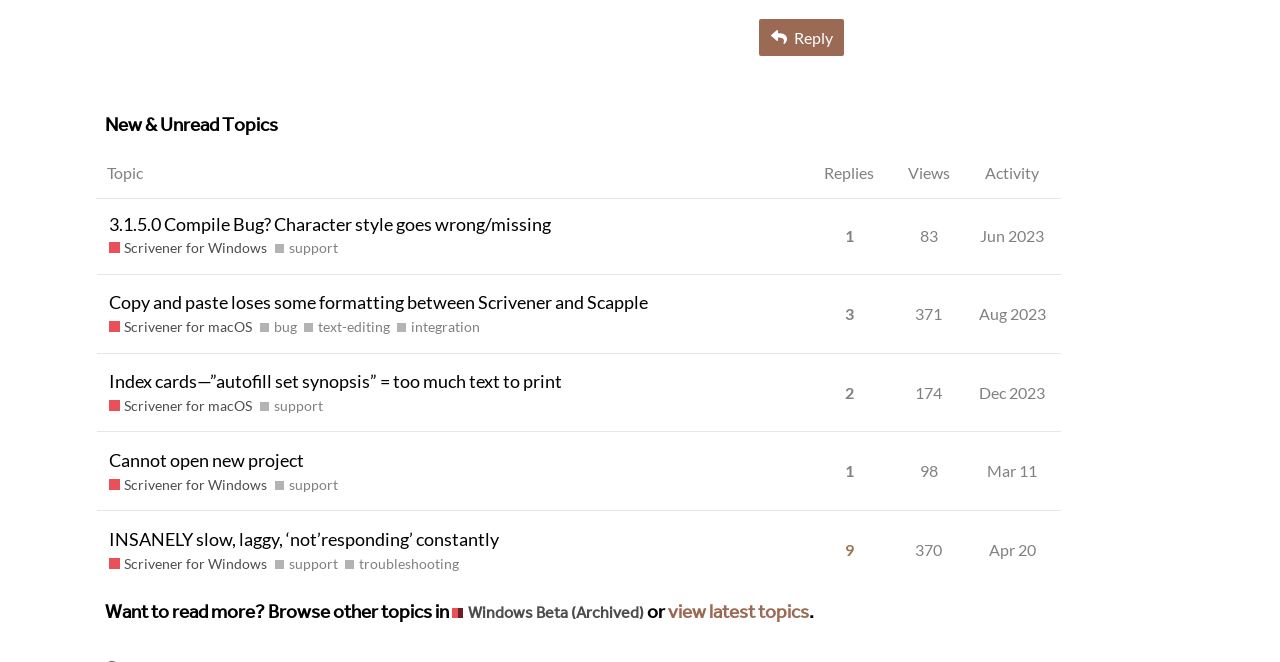Find the bounding box coordinates of the area to click in order to follow the instruction: "Reply to a topic".

[0.593, 0.029, 0.659, 0.084]